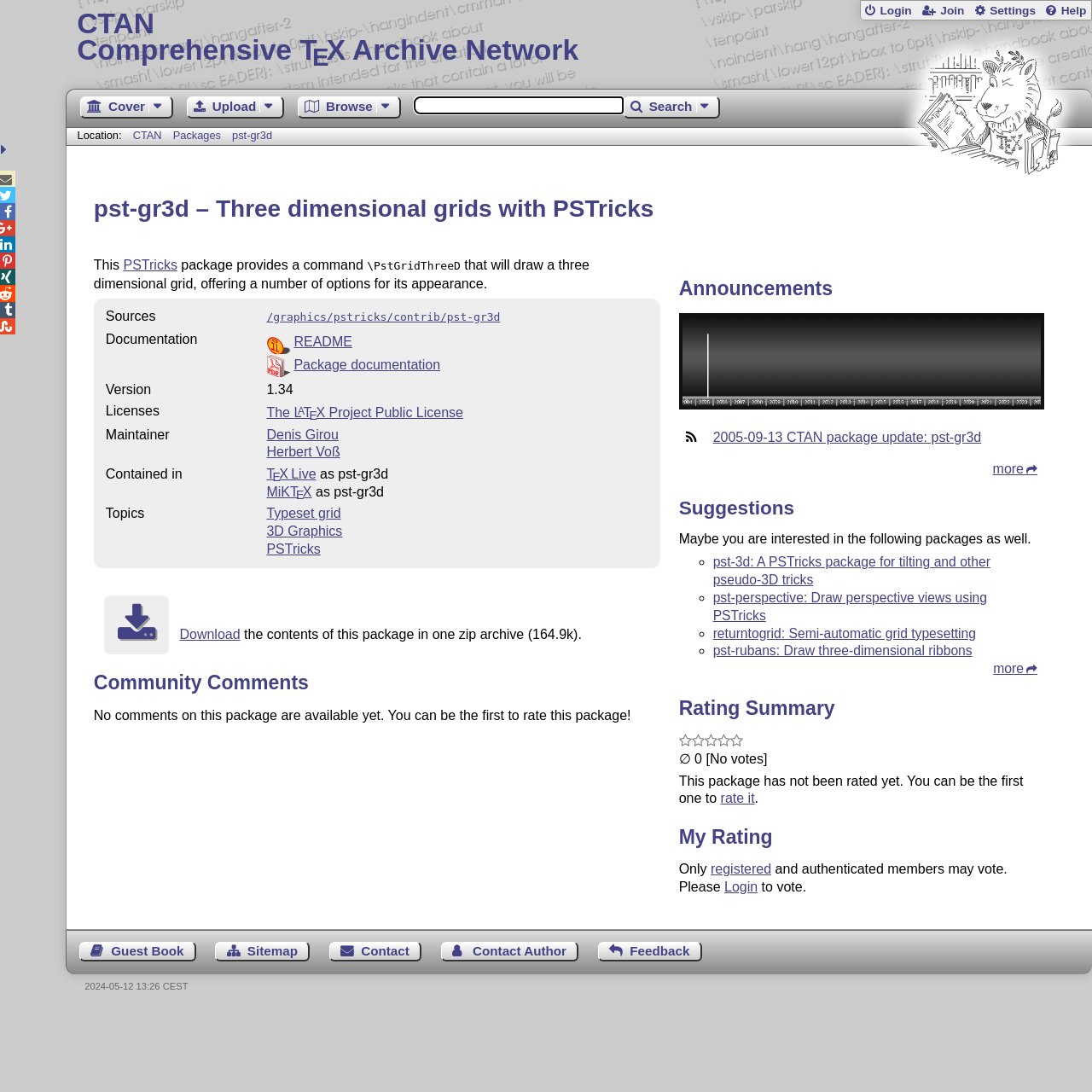Create an in-depth description of the webpage, covering main sections.

The webpage is about the CTAN package "pst-gr3d" which provides a command to draw three-dimensional grids with PSTricks. At the top, there are several links to CTAN, a lion drawing, and icons for login, join, settings, and help. Below these links, there is a search bar and a series of links to browse, upload, and cover CTAN.

The main content of the page is divided into sections. The first section has a heading "pst-gr3d – Three dimensional grids with PSTricks" and a brief description of the package. Below this, there is a table with information about the package, including sources, documentation, version, licenses, maintainer, and topics.

The next section has a heading "Community Comments" and a message indicating that there are no comments on this package yet. Following this, there is a section for announcements, which includes a link to a package update from 2005.

The page also has a section for suggestions, which lists several related packages, including pst-3d, pst-perspective, returntogrid, and pst-rubans. Each of these packages has a brief description and a link to more information.

At the bottom of the page, there is a section for rating summary, but it appears to be empty. There are also several links to more announcements and suggestions.